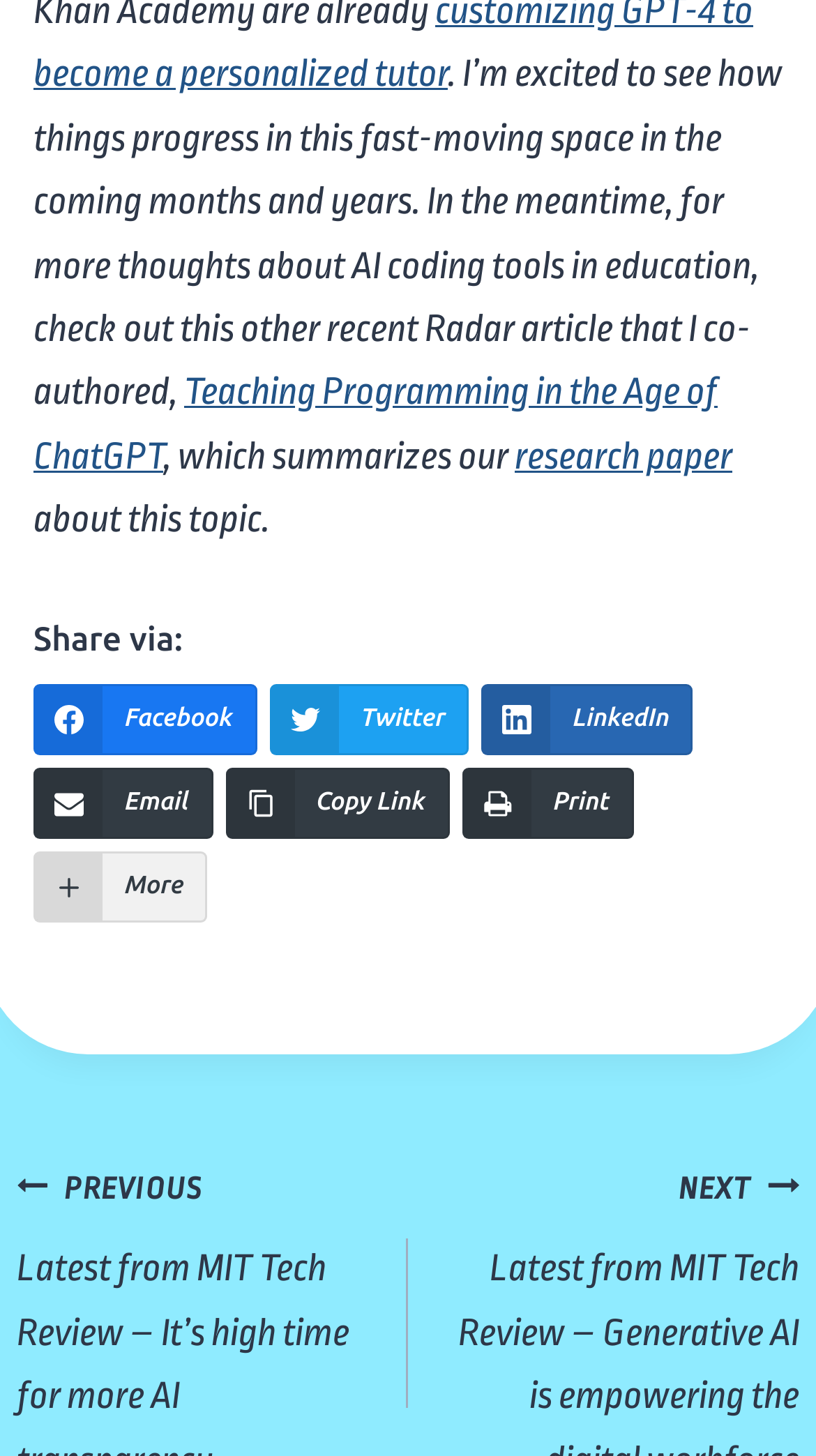What is the purpose of the 'More' link?
Based on the image, provide your answer in one word or phrase.

To provide additional options